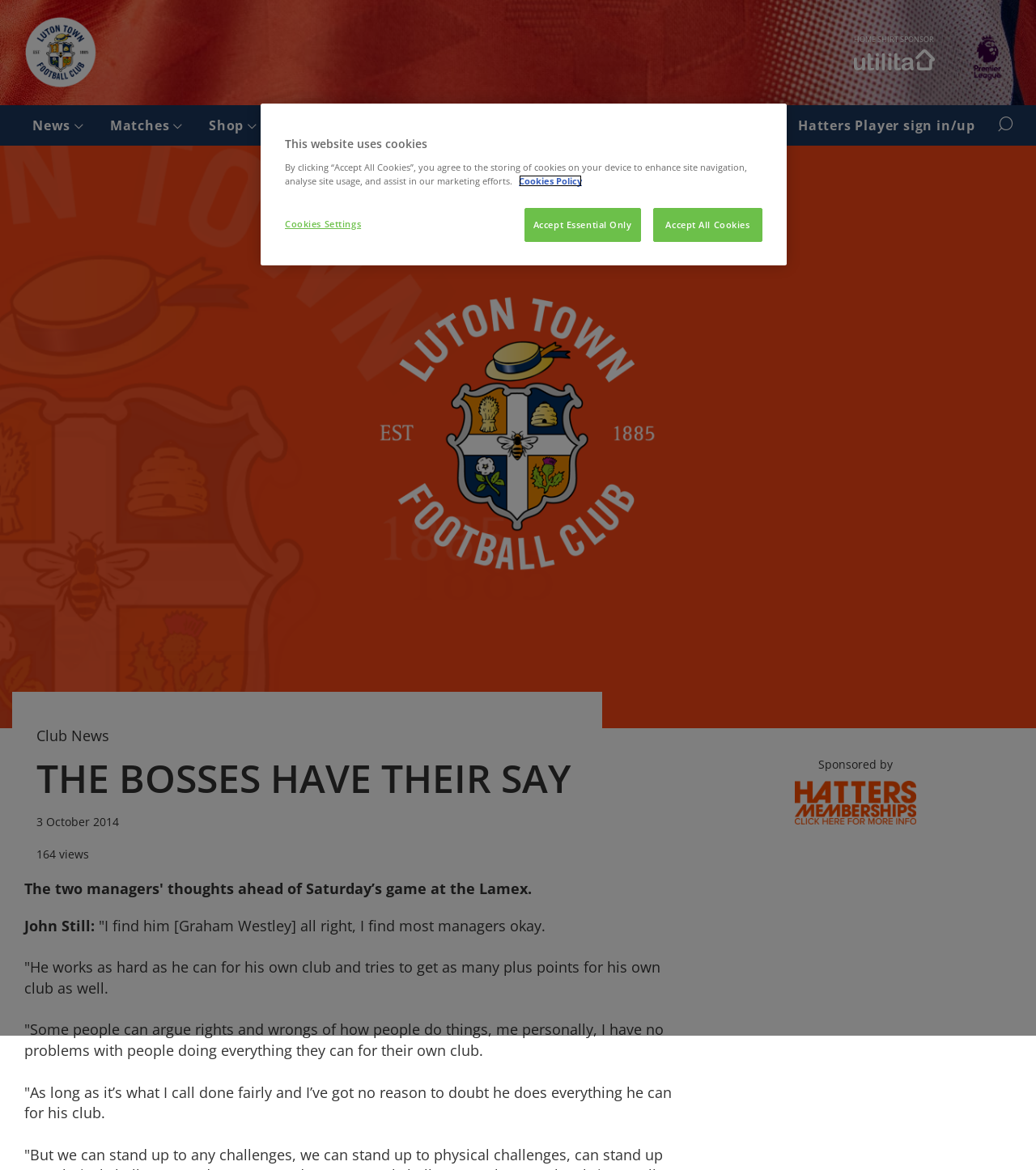Locate the bounding box coordinates of the element that should be clicked to fulfill the instruction: "Click the Luton Town Football Club badge".

[0.023, 0.014, 0.094, 0.076]